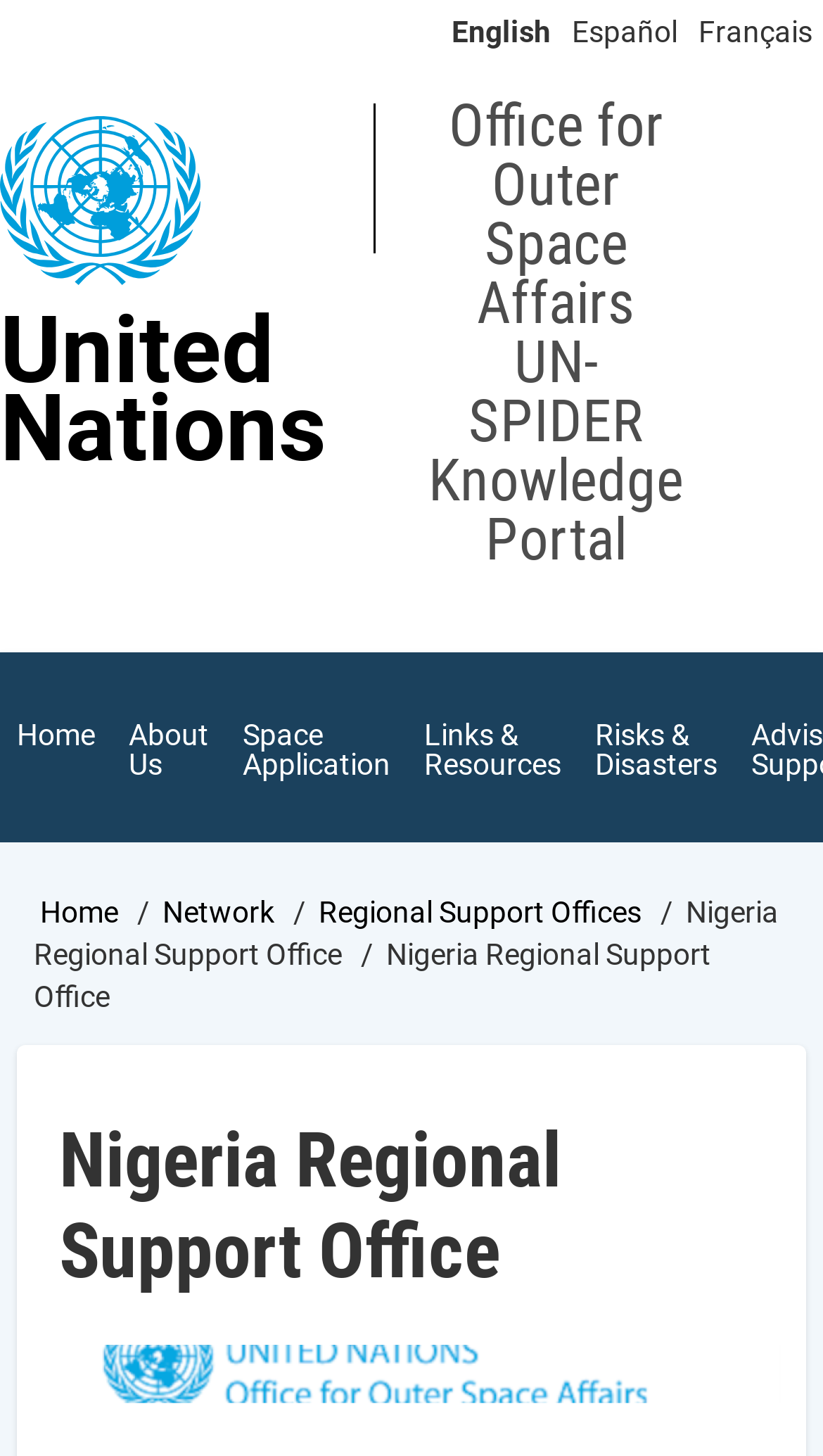Locate and provide the bounding box coordinates for the HTML element that matches this description: "Space Application".

[0.274, 0.471, 0.495, 0.558]